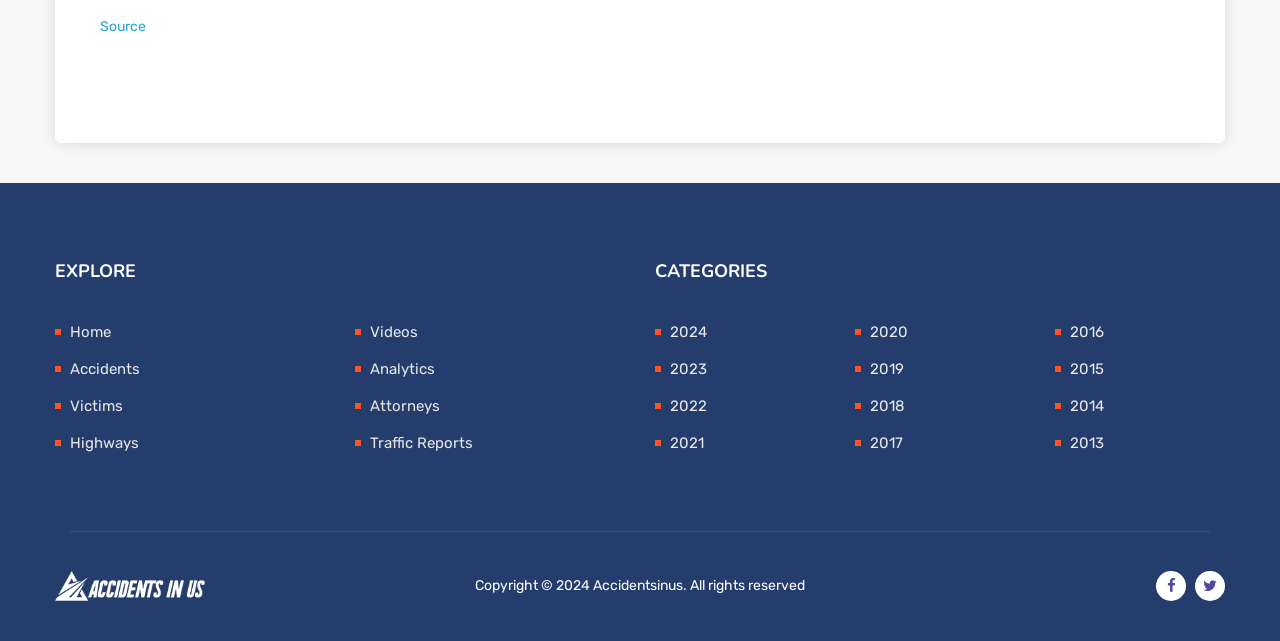Bounding box coordinates must be specified in the format (top-left x, top-left y, bottom-right x, bottom-right y). All values should be floating point numbers between 0 and 1. What are the bounding box coordinates of the UI element described as: Focus on Strengths

None